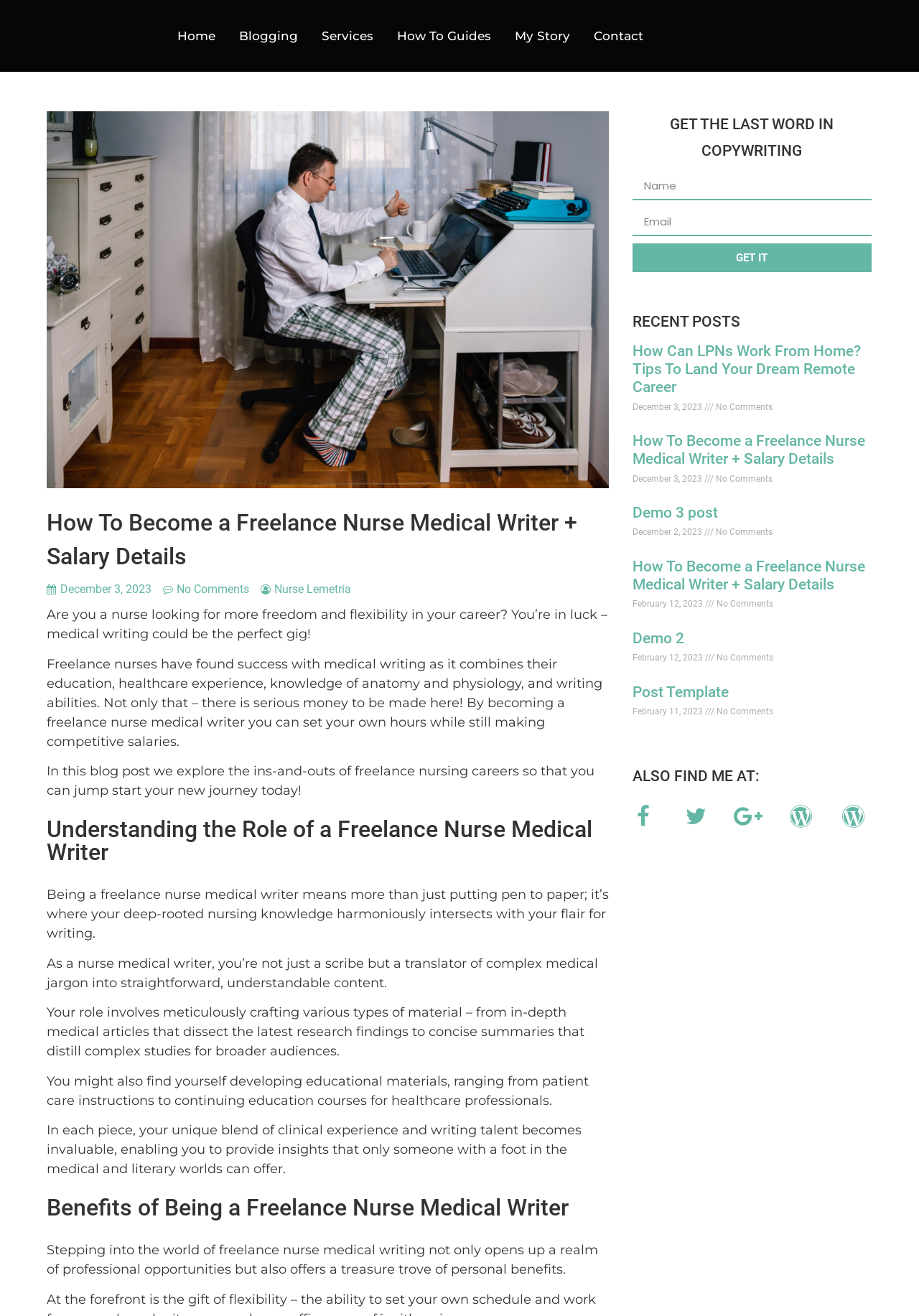Indicate the bounding box coordinates of the element that must be clicked to execute the instruction: "Visit the 'Facebook' page". The coordinates should be given as four float numbers between 0 and 1, i.e., [left, top, right, bottom].

[0.688, 0.612, 0.712, 0.629]